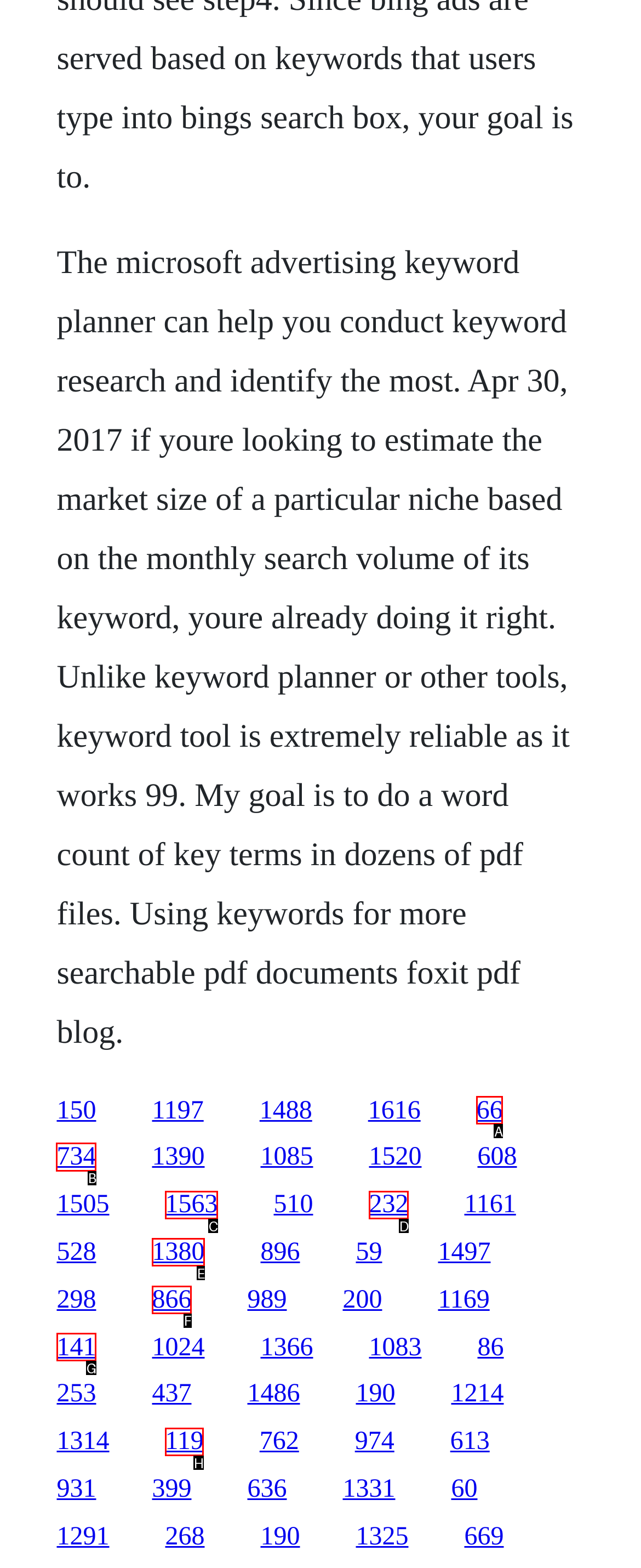Choose the HTML element to click for this instruction: Click the link '734' Answer with the letter of the correct choice from the given options.

B